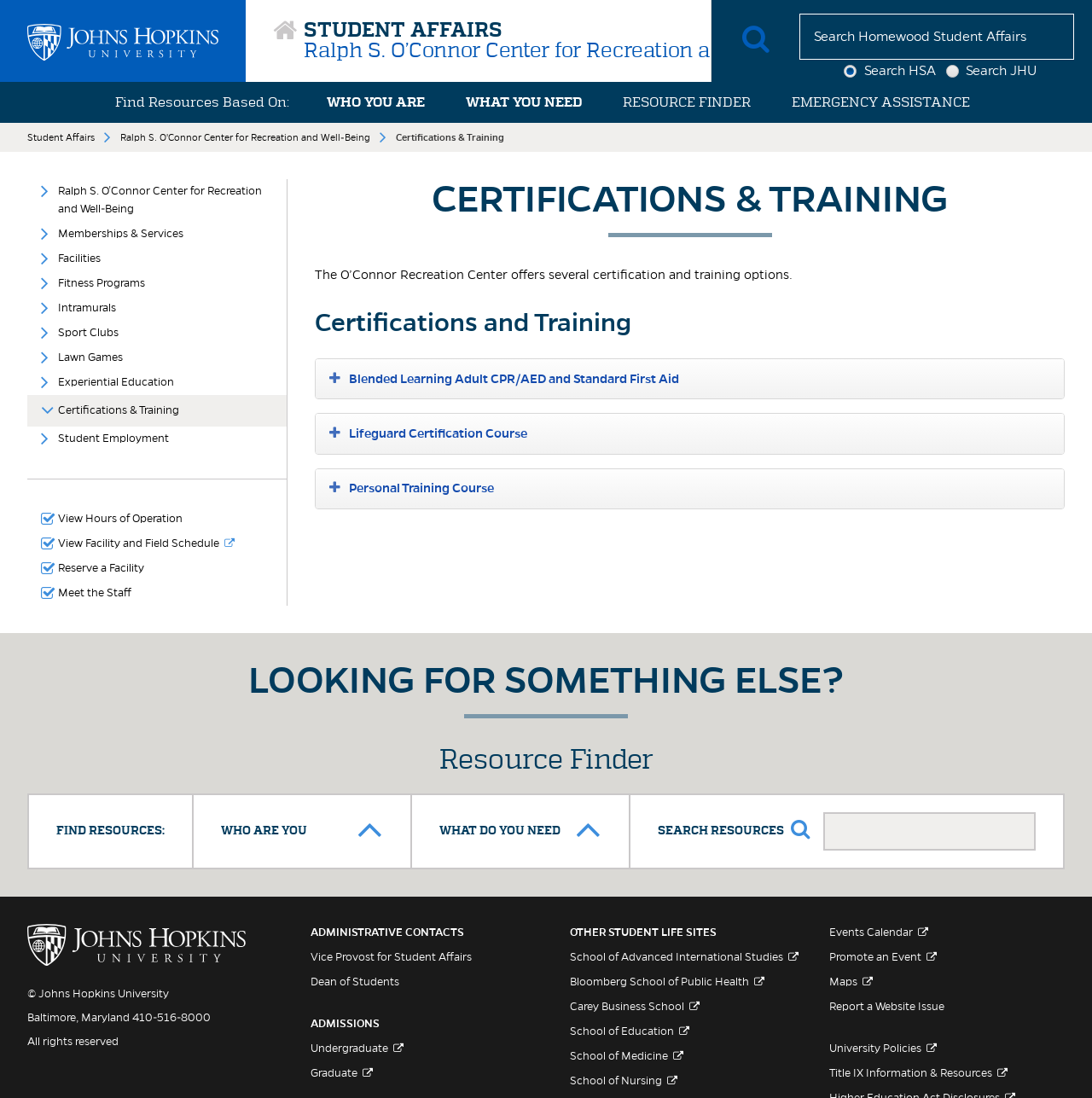Identify the bounding box coordinates necessary to click and complete the given instruction: "Check out the 'Resources' page".

None